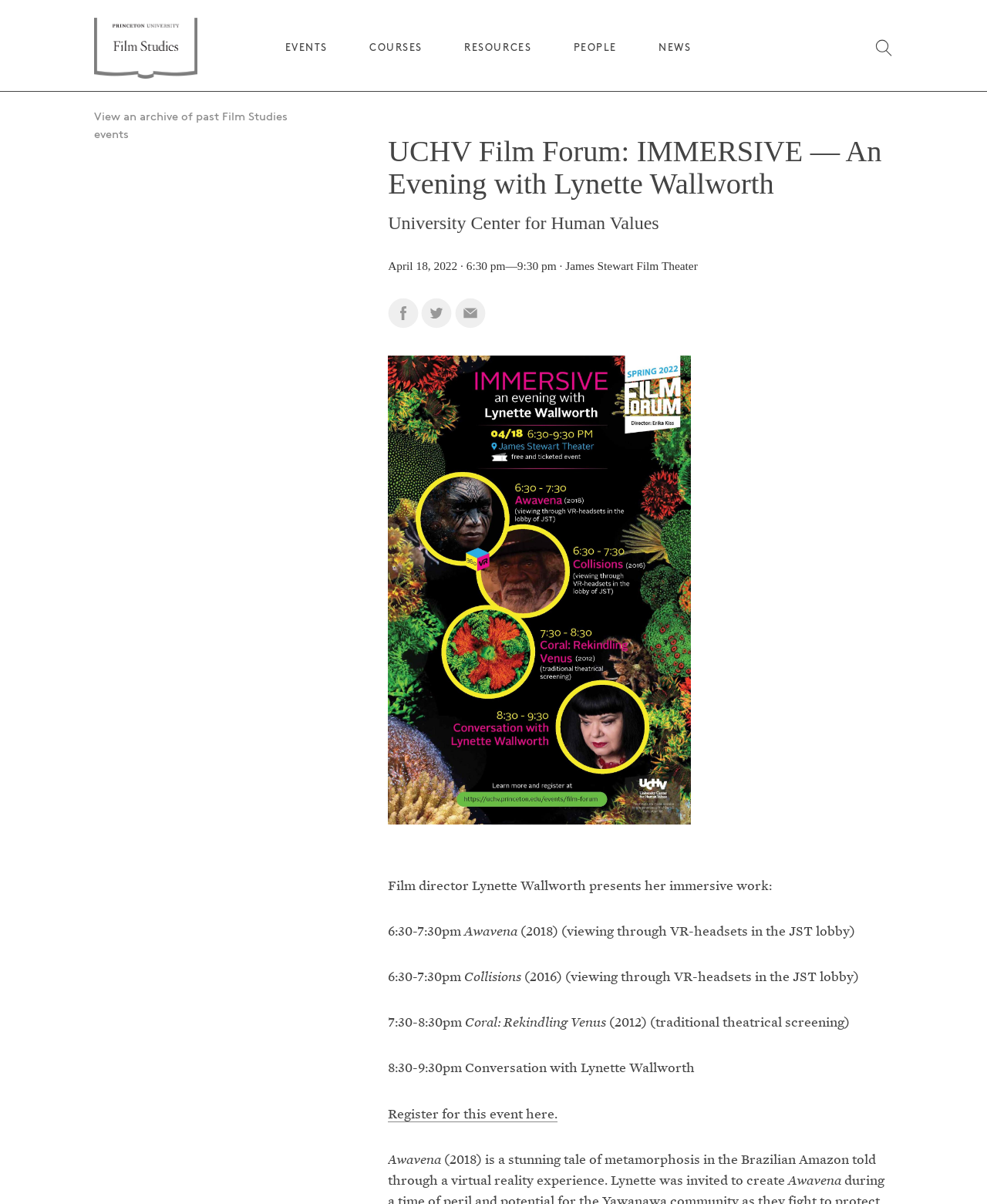Please find and give the text of the main heading on the webpage.

UCHV Film Forum: IMMERSIVE — An Evening with Lynette Wallworth